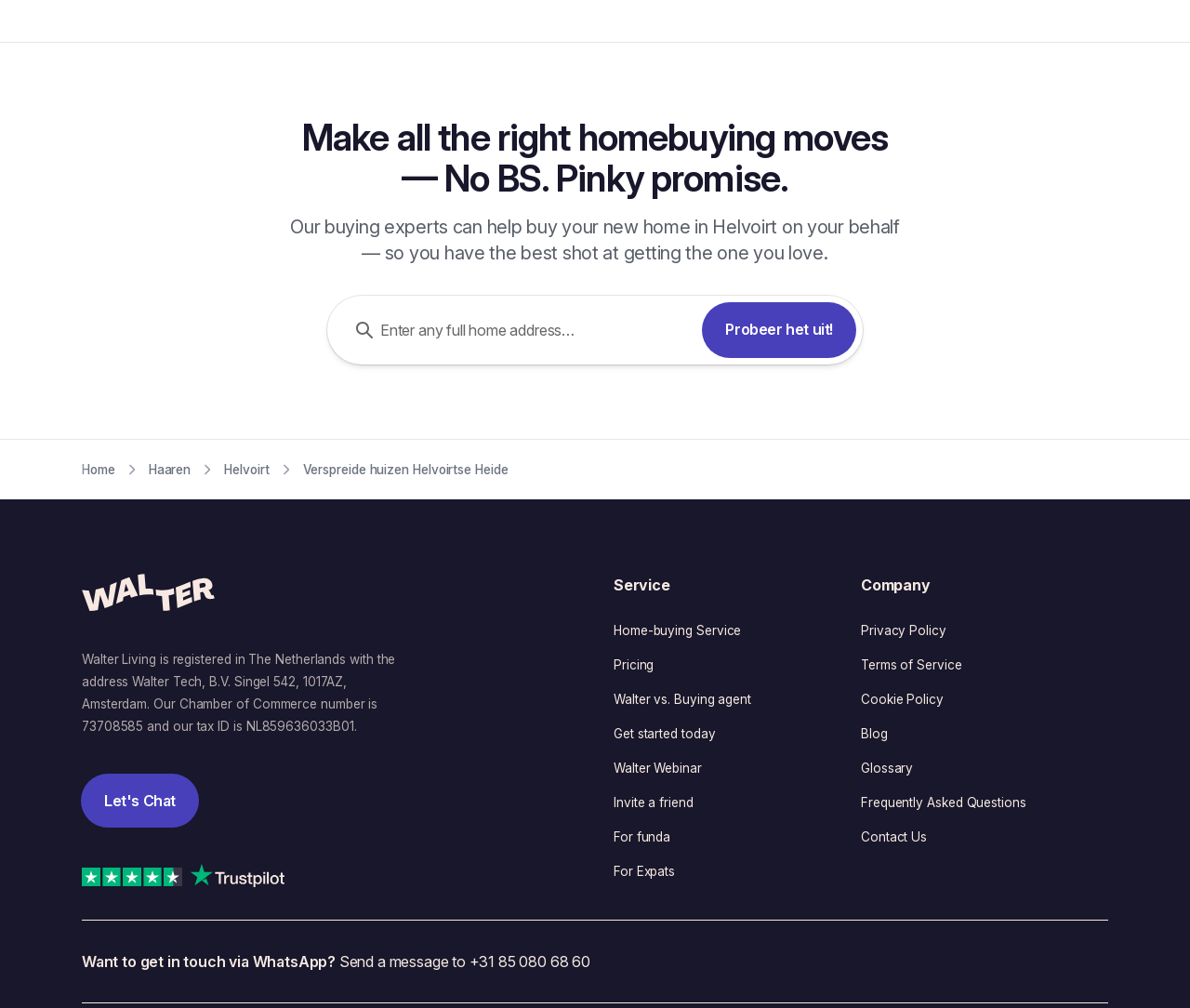What is the name of the company?
Refer to the image and provide a thorough answer to the question.

The link 'Walter' and the text 'Walter Living is registered in The Netherlands with the address Walter Tech, B.V. Singel 542, 1017AZ, Amsterdam.' suggest that the name of the company is Walter.